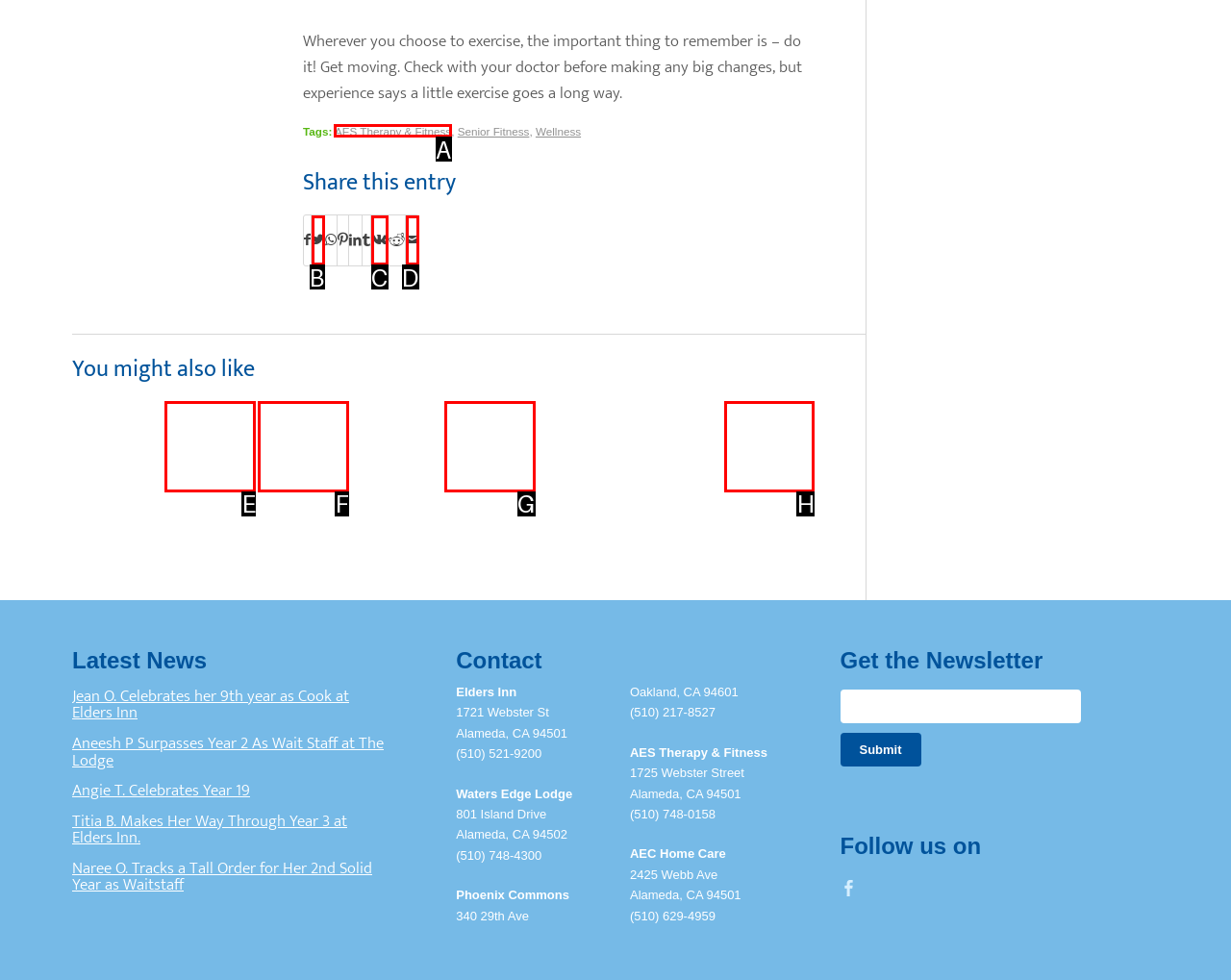Which HTML element fits the description: AES Therapy & Fitness? Respond with the letter of the appropriate option directly.

A